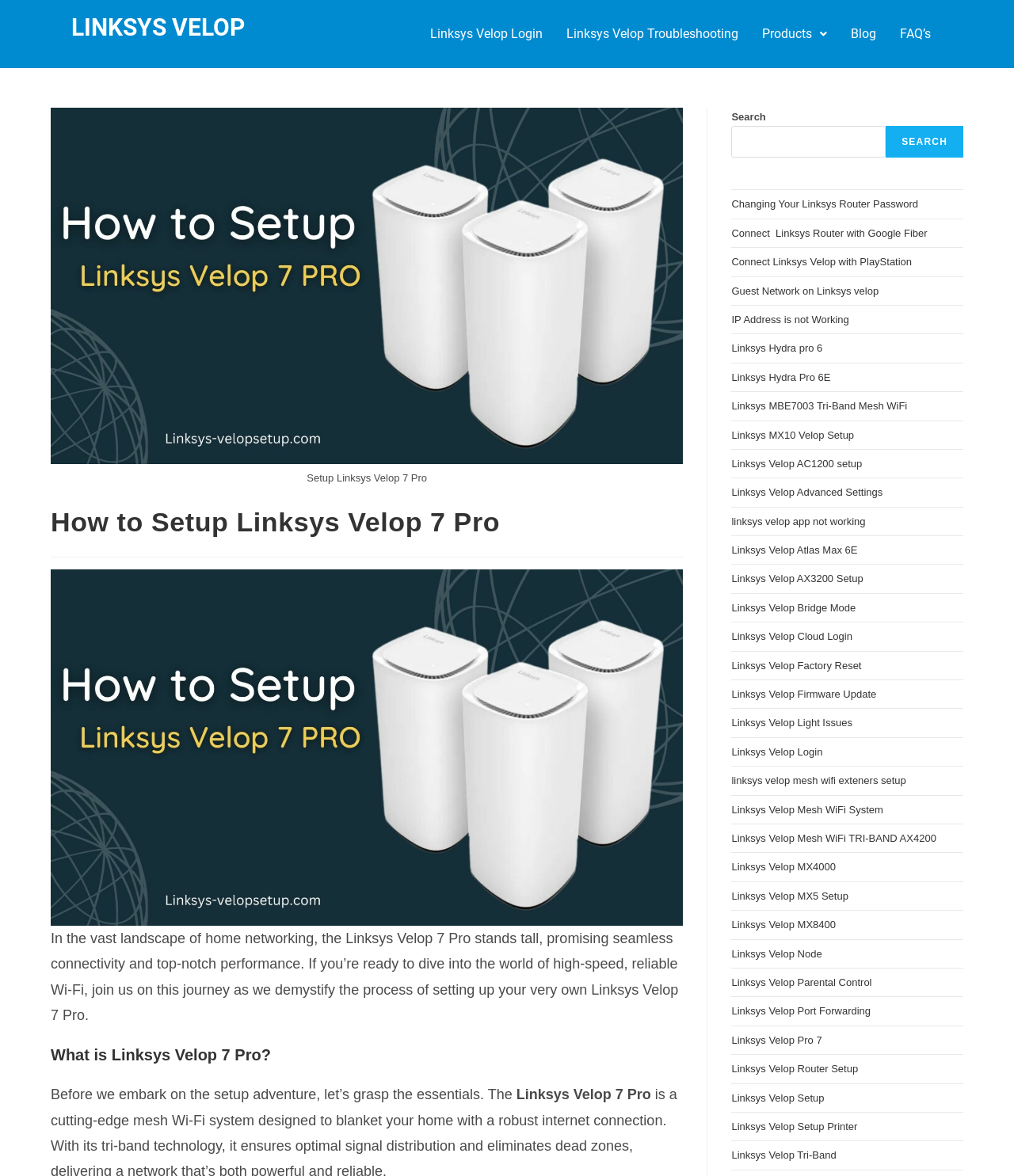Locate the bounding box coordinates of the item that should be clicked to fulfill the instruction: "Explore the products offered by Linksys".

[0.739, 0.013, 0.827, 0.044]